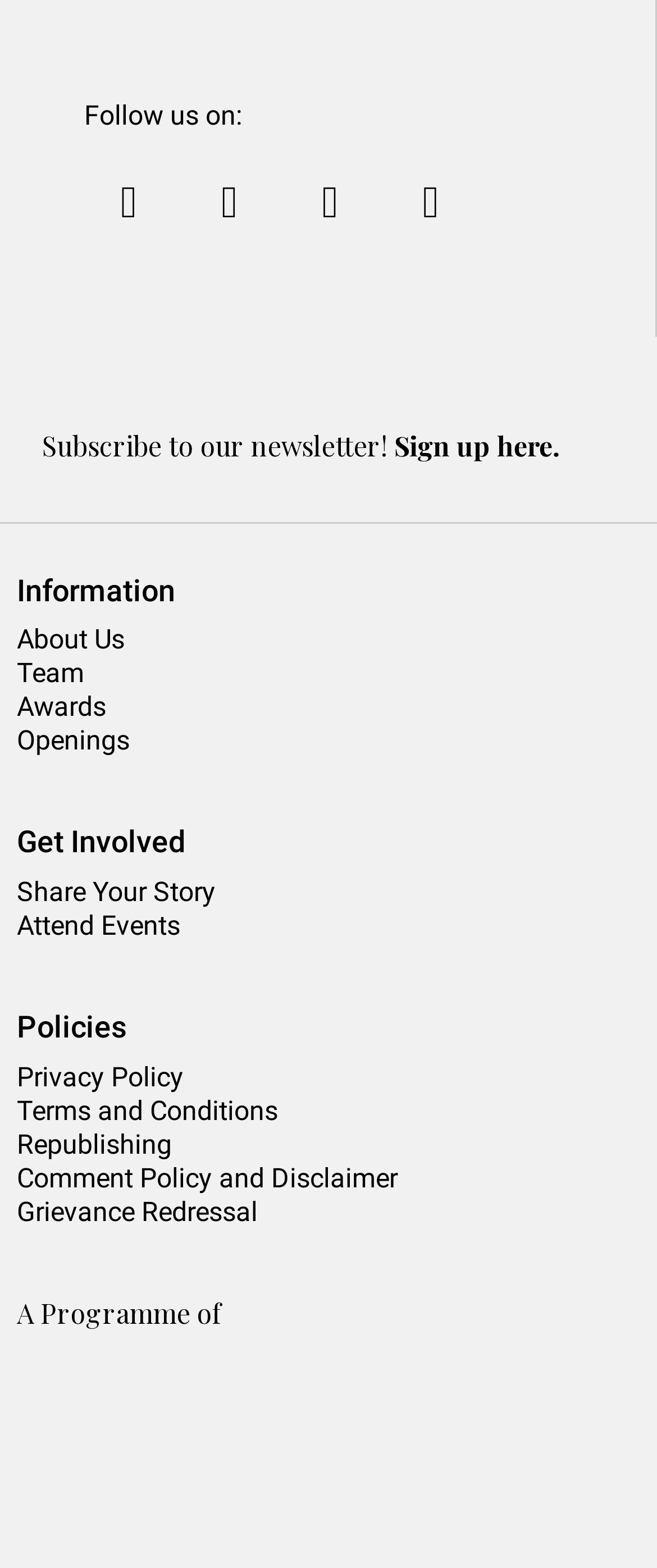What is the purpose of the 'Sign up here' link?
Refer to the image and provide a concise answer in one word or phrase.

Subscribe to newsletter